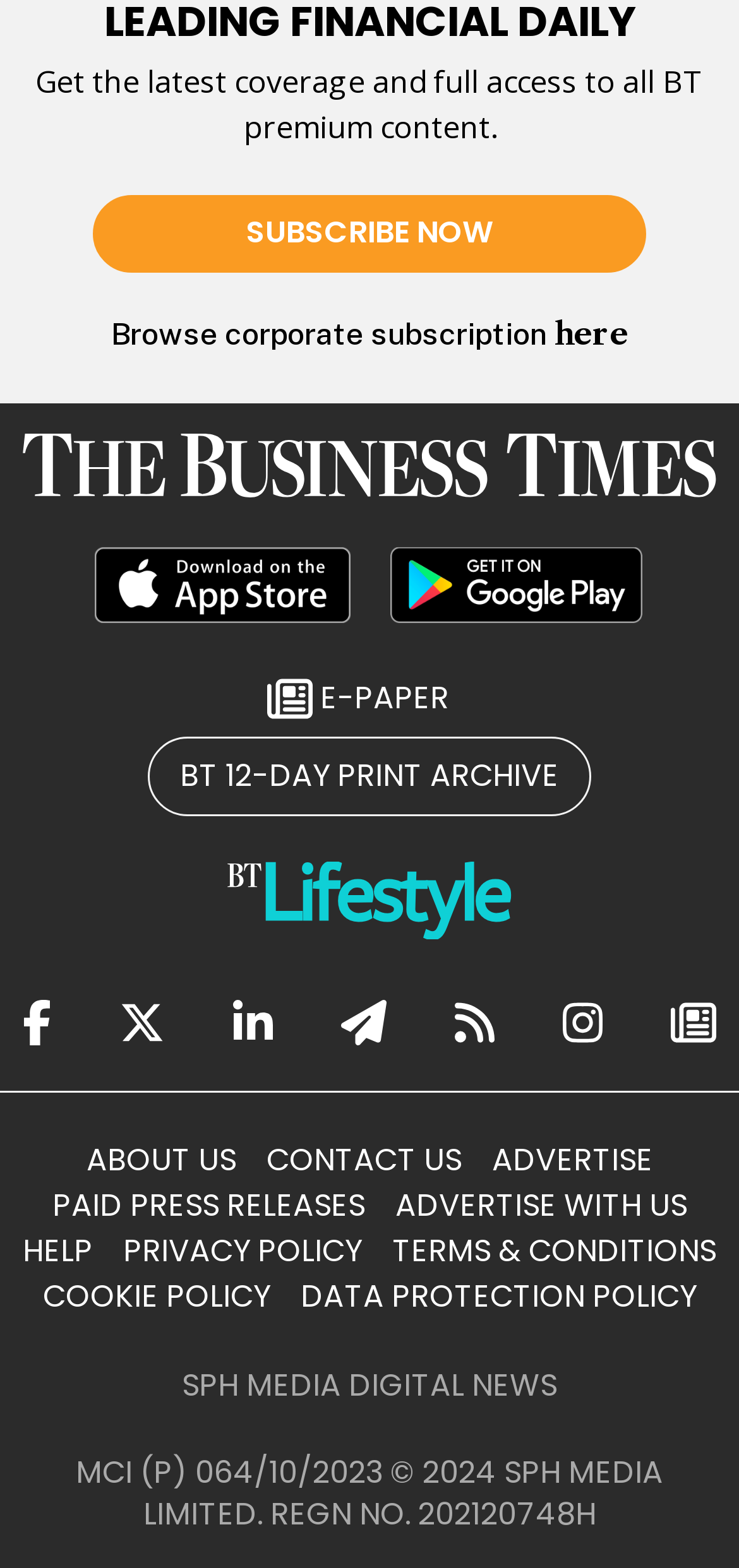How many ways can you access the publication's content?
Examine the image and provide an in-depth answer to the question.

The webpage provides four ways to access the publication's content: through the 'SUBSCRIBE NOW' button, the 'E-PAPER' link, the 'BT 12-DAY PRINT ARCHIVE' link, and the 'BT Lifestyle' link. These options are located in the middle section of the webpage.